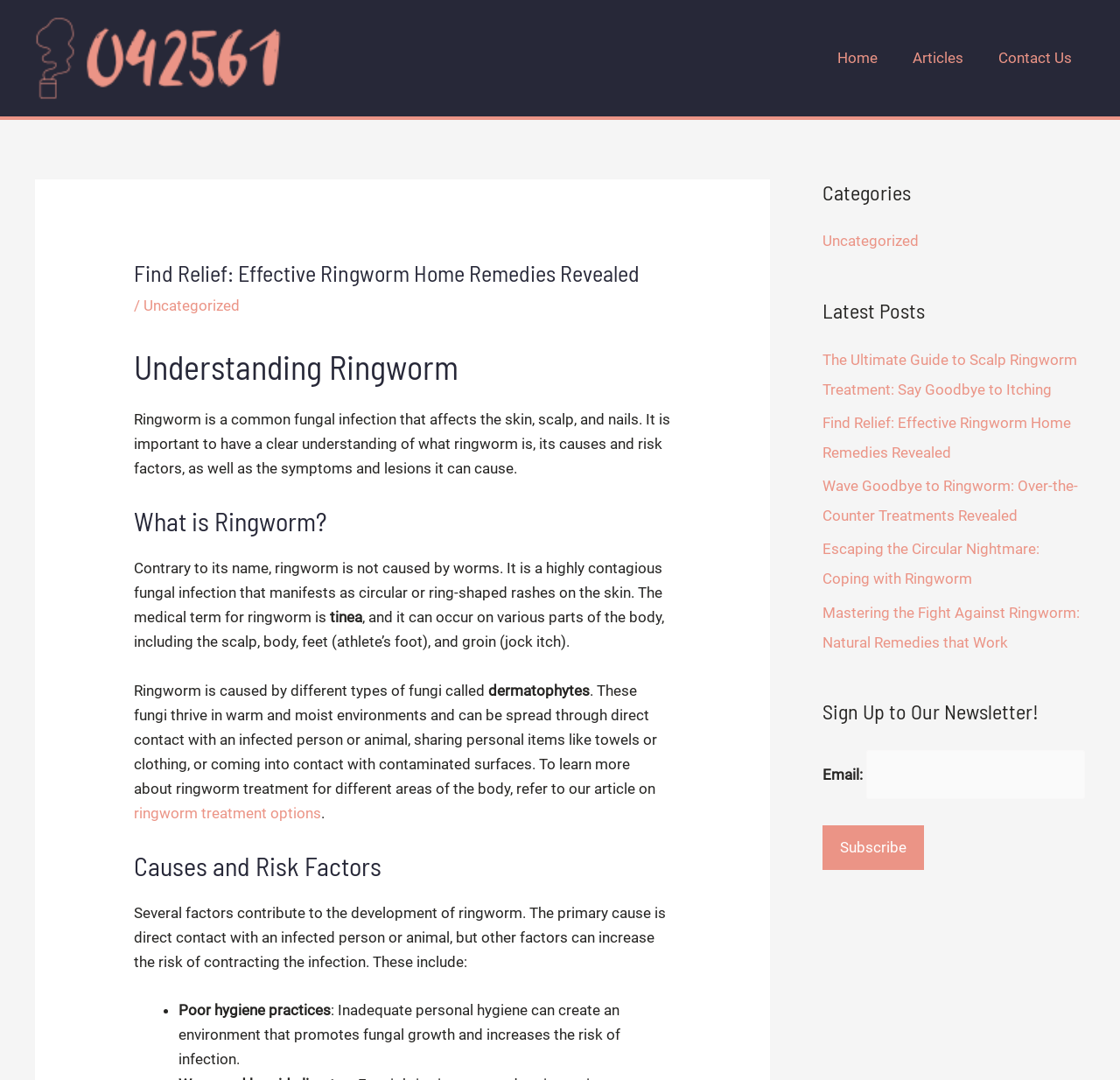Show me the bounding box coordinates of the clickable region to achieve the task as per the instruction: "Click on the 'Home' link".

[0.732, 0.026, 0.799, 0.081]